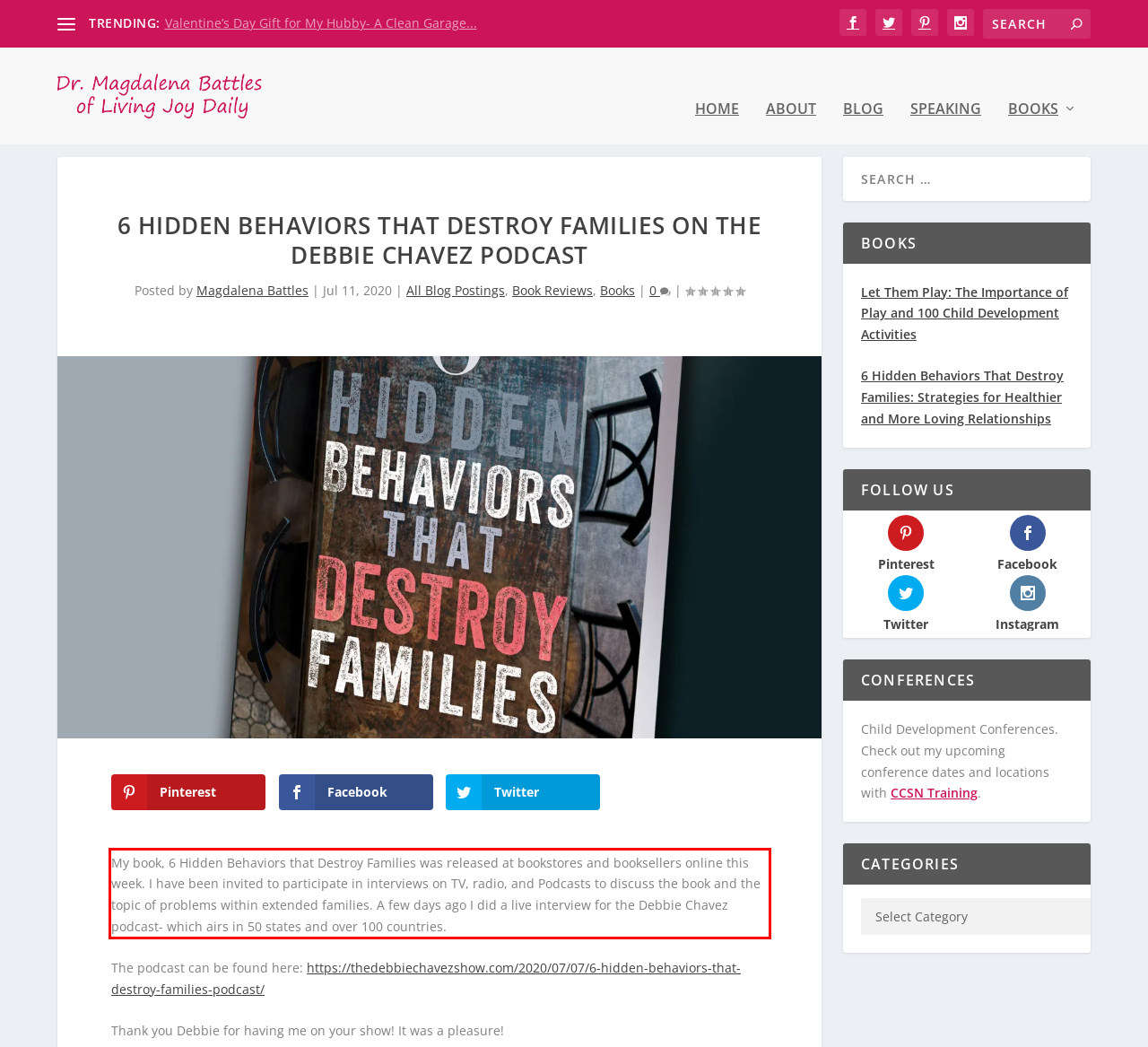Identify the text inside the red bounding box in the provided webpage screenshot and transcribe it.

My book, 6 Hidden Behaviors that Destroy Families was released at bookstores and booksellers online this week. I have been invited to participate in interviews on TV, radio, and Podcasts to discuss the book and the topic of problems within extended families. A few days ago I did a live interview for the Debbie Chavez podcast- which airs in 50 states and over 100 countries.